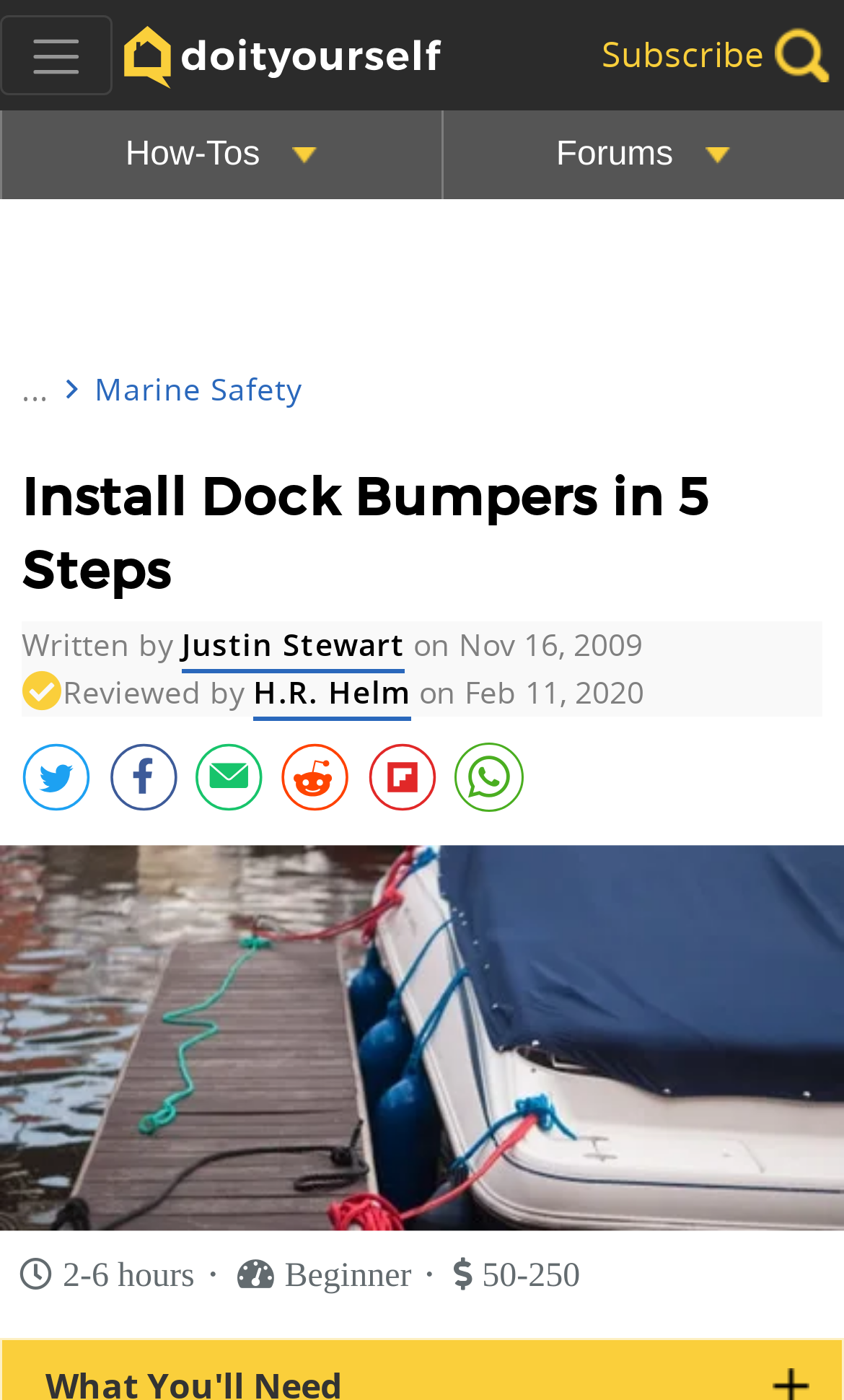Utilize the details in the image to thoroughly answer the following question: What is the topic of the webpage?

Based on the webpage content, especially the heading 'Install Dock Bumpers in 5 Steps', it is clear that the topic of the webpage is about installing dock bumpers.